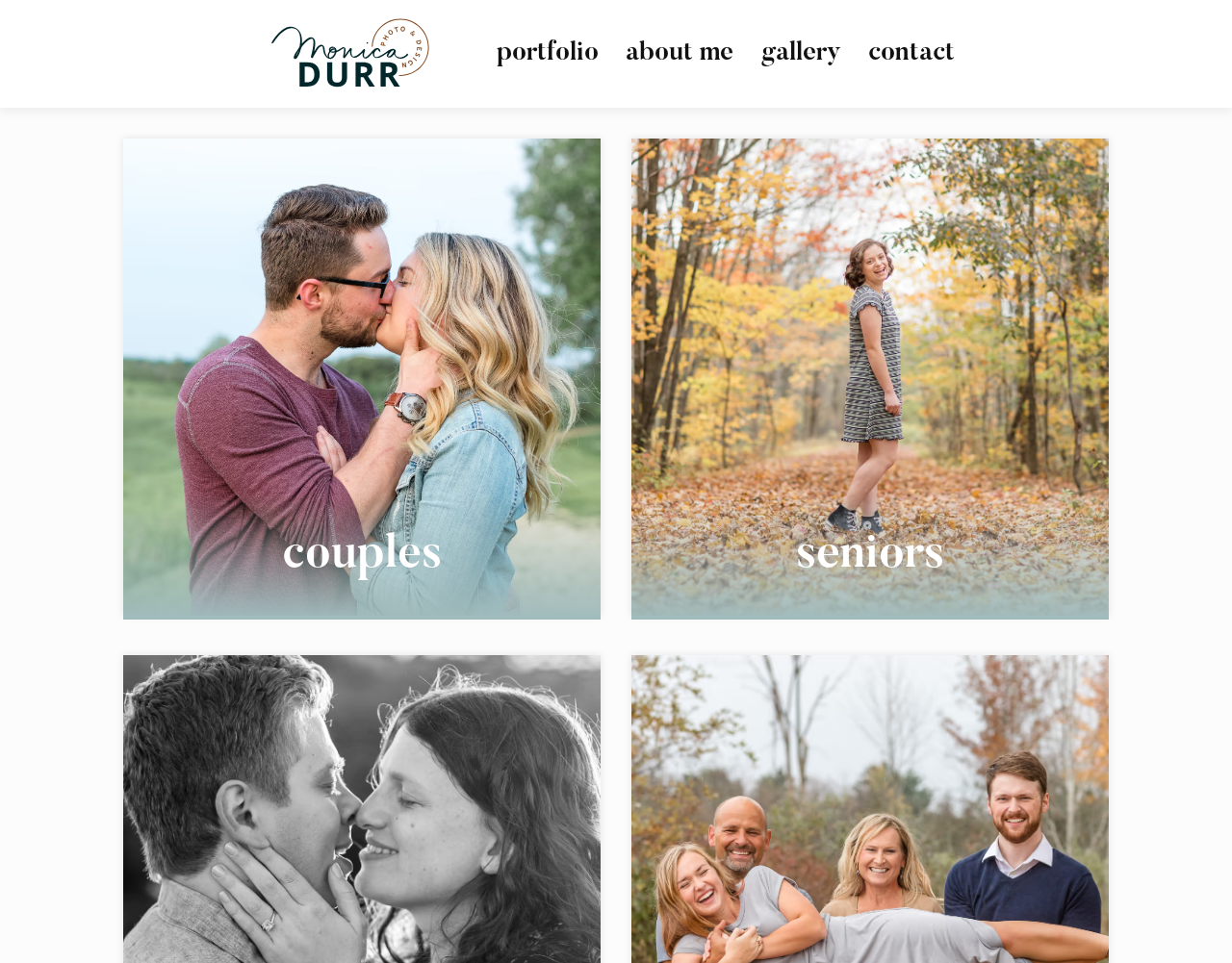Summarize the webpage in an elaborate manner.

The webpage is a personal website for Monica Durr, a photographer and designer. At the top left corner, there is a logo of "Monica Durr Photo & Design" which is also a link, accompanied by an image. Below the logo, there are four navigation links: "portfolio", "about me", "gallery", and "contact", aligned horizontally and centered at the top of the page.

In the main content area, there are two prominent sections, divided into two columns. The left column has a heading "couples" and the right column has a heading "seniors". These sections seem to be related to Monica's photography services or portfolios.